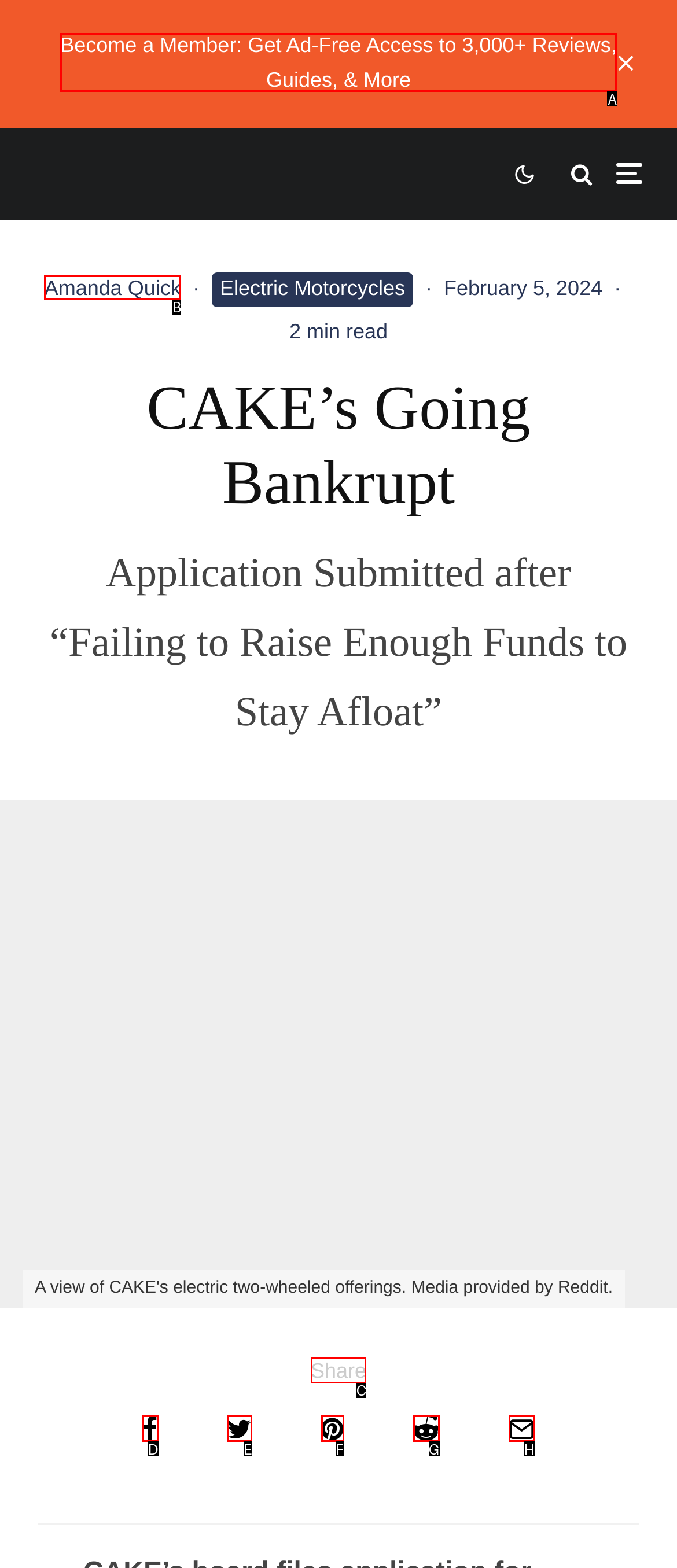Determine which letter corresponds to the UI element to click for this task: Share the article
Respond with the letter from the available options.

C